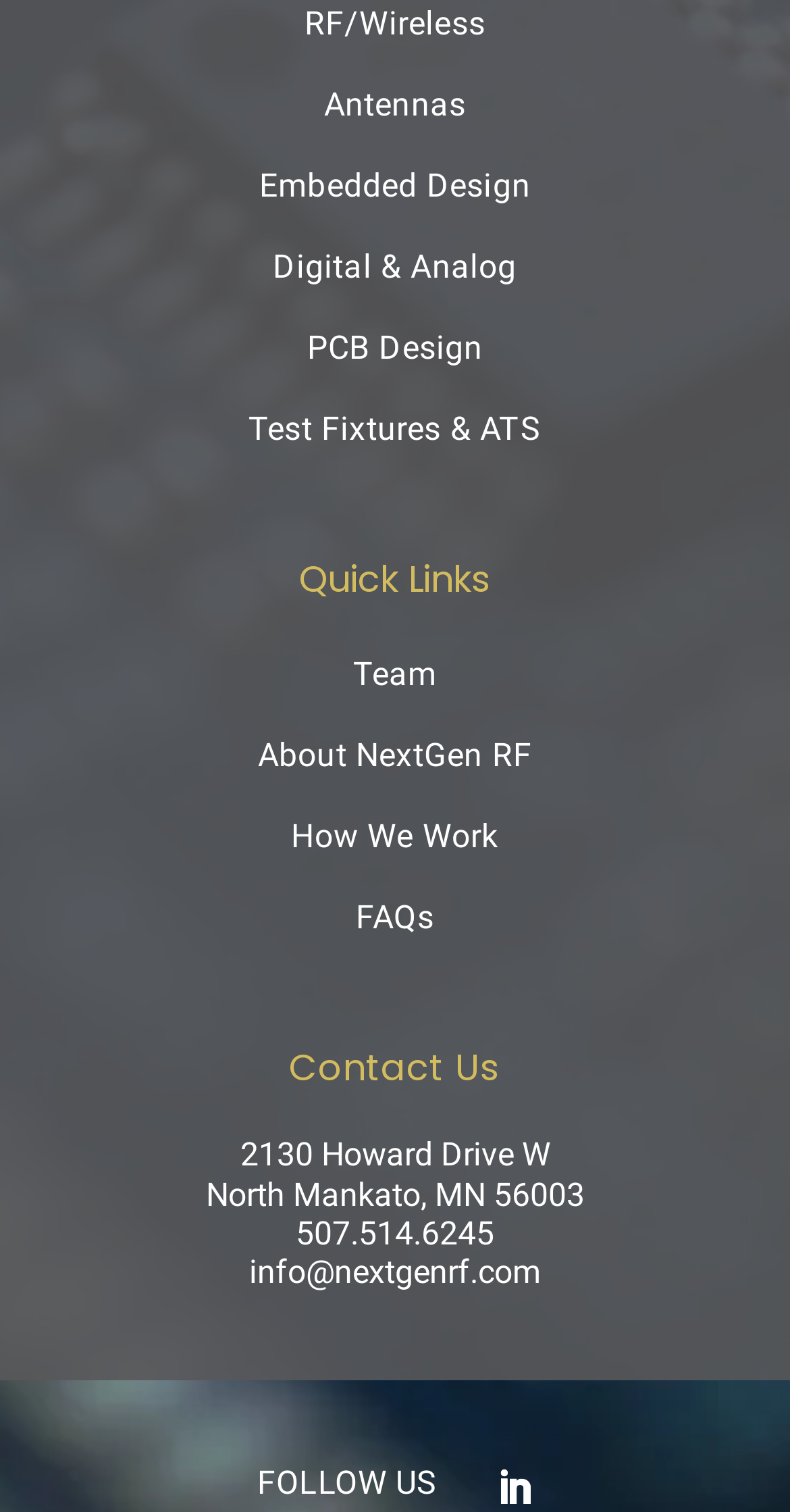For the element described, predict the bounding box coordinates as (top-left x, top-left y, bottom-right x, bottom-right y). All values should be between 0 and 1. Element description: About NextGen RF

[0.326, 0.486, 0.674, 0.512]